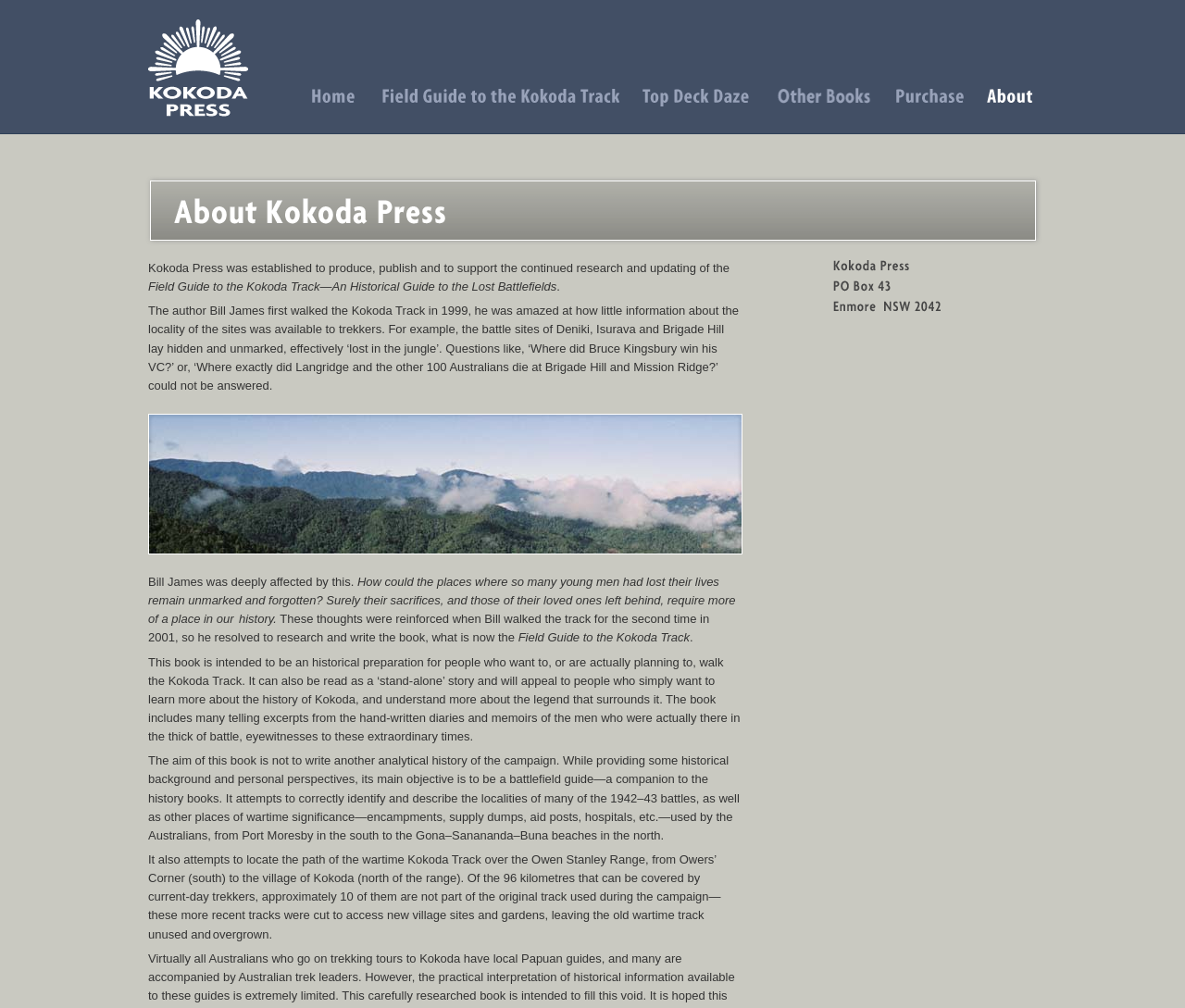Use a single word or phrase to answer the question: 
What motivated Bill James to write the Field Guide?

Lack of information on battle sites